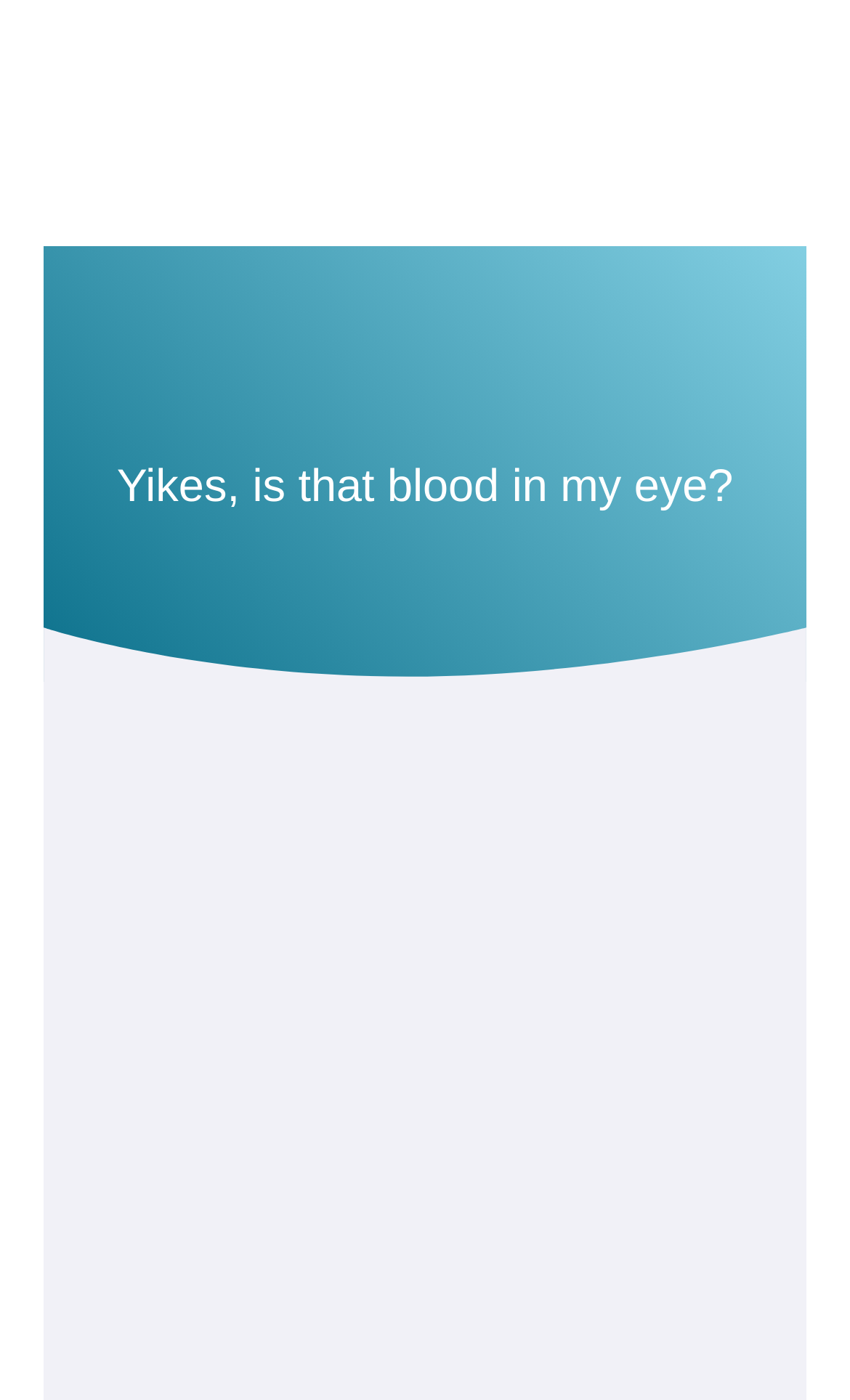What is the main heading of this webpage? Please extract and provide it.

Yikes, is that blood in my eye?